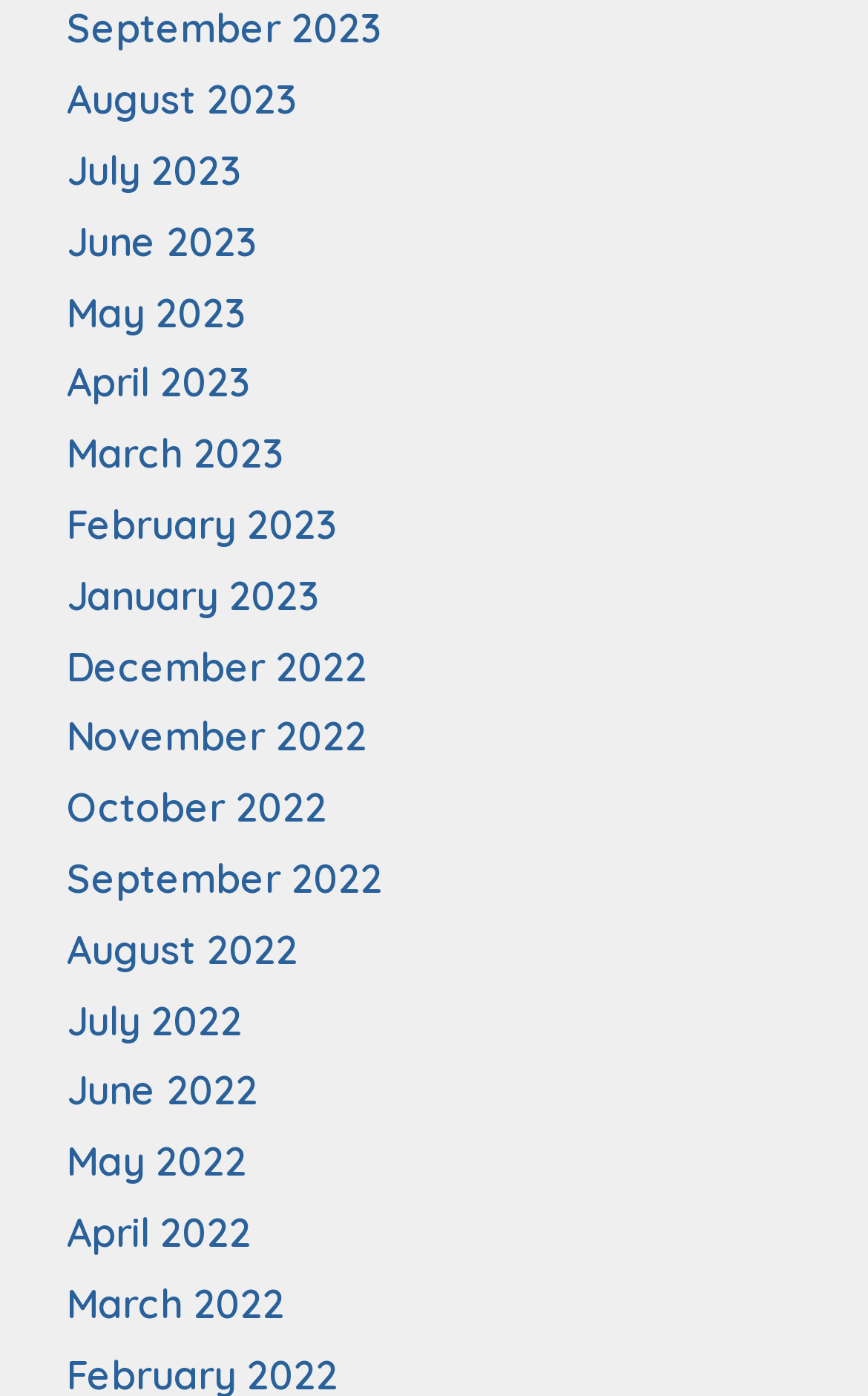Determine the bounding box coordinates (top-left x, top-left y, bottom-right x, bottom-right y) of the UI element described in the following text: aria-label="Quick actions"

None